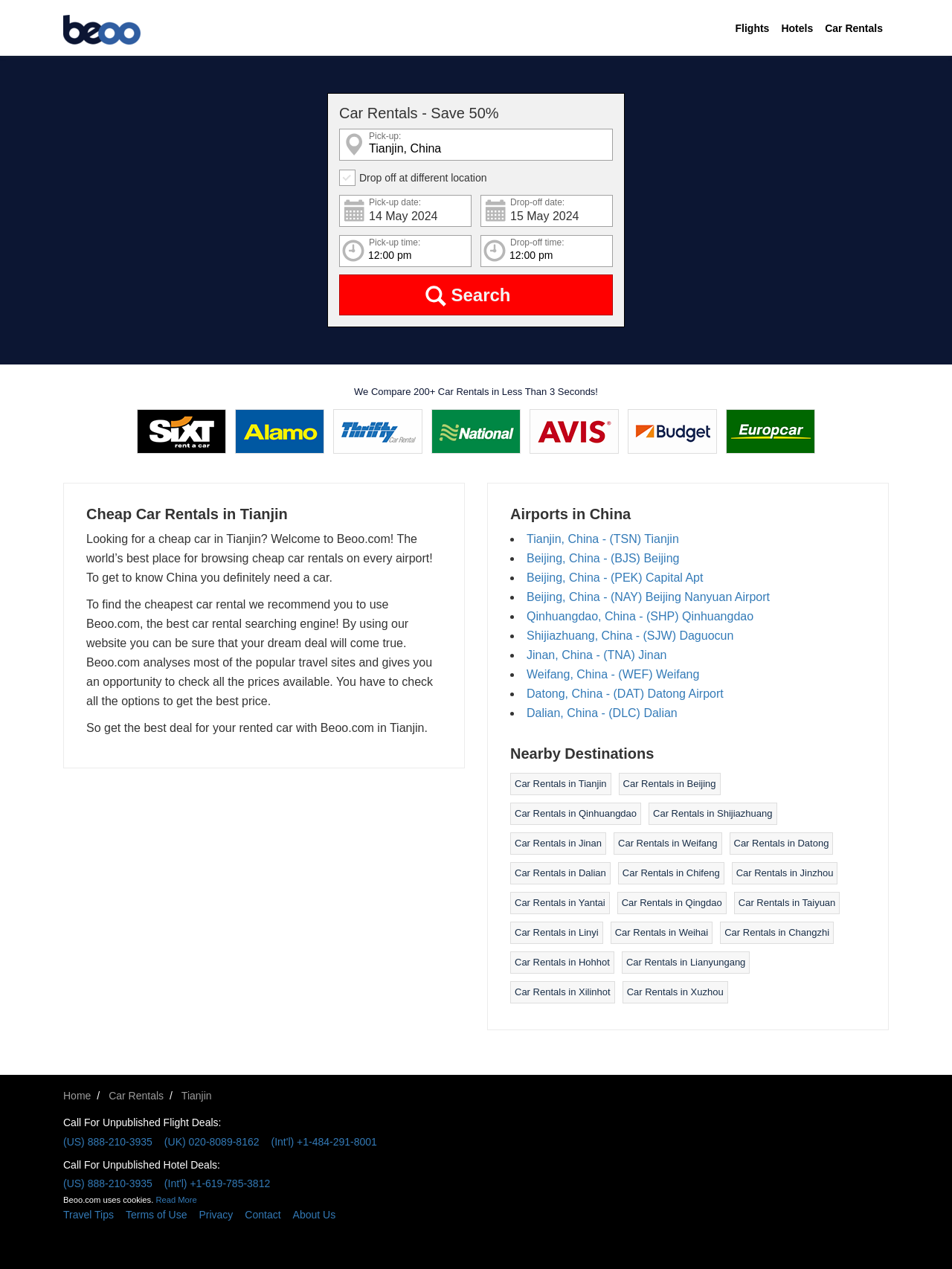Based on the image, please respond to the question with as much detail as possible:
What is the call center number for international customers?

The call center numbers are listed at the bottom of the webpage, and the number for international customers is specified as '+1-484-291-8001'.